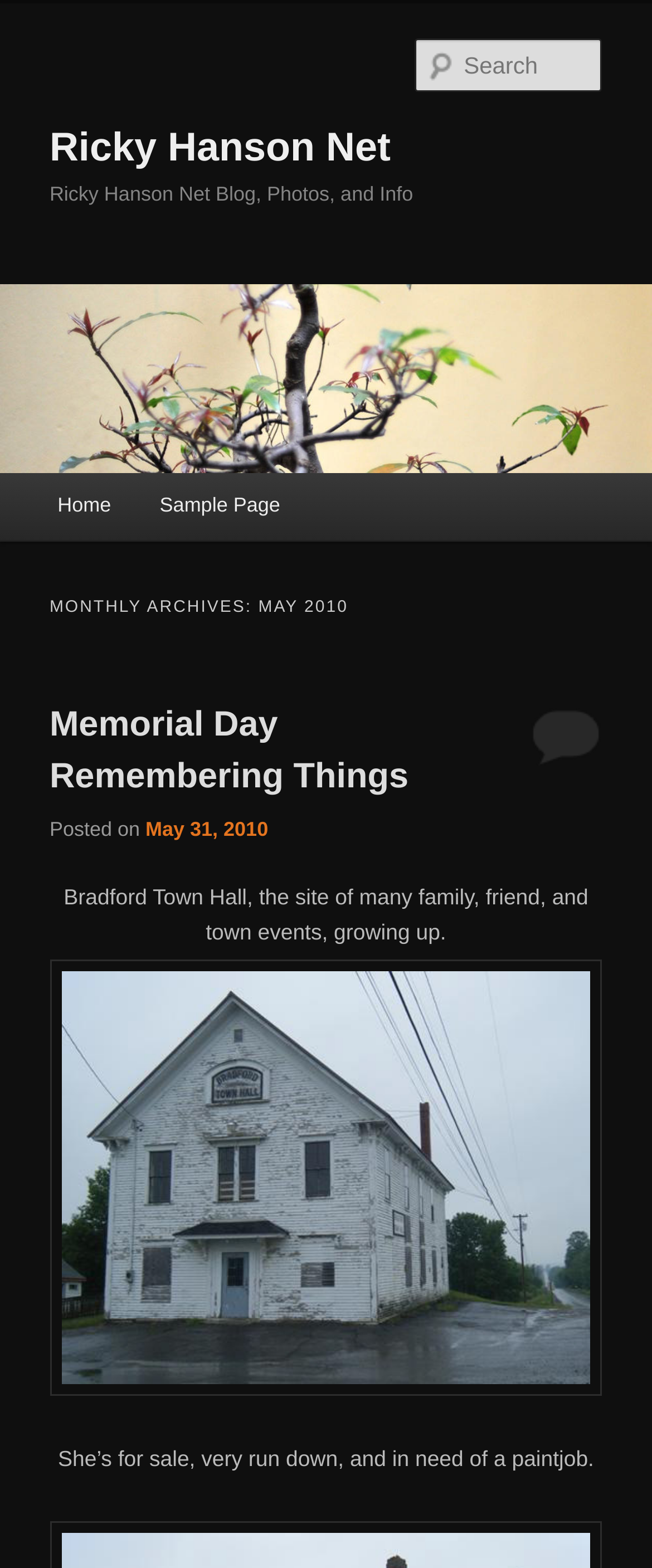Determine the bounding box coordinates for the element that should be clicked to follow this instruction: "search for something". The coordinates should be given as four float numbers between 0 and 1, in the format [left, top, right, bottom].

[0.637, 0.025, 0.924, 0.059]